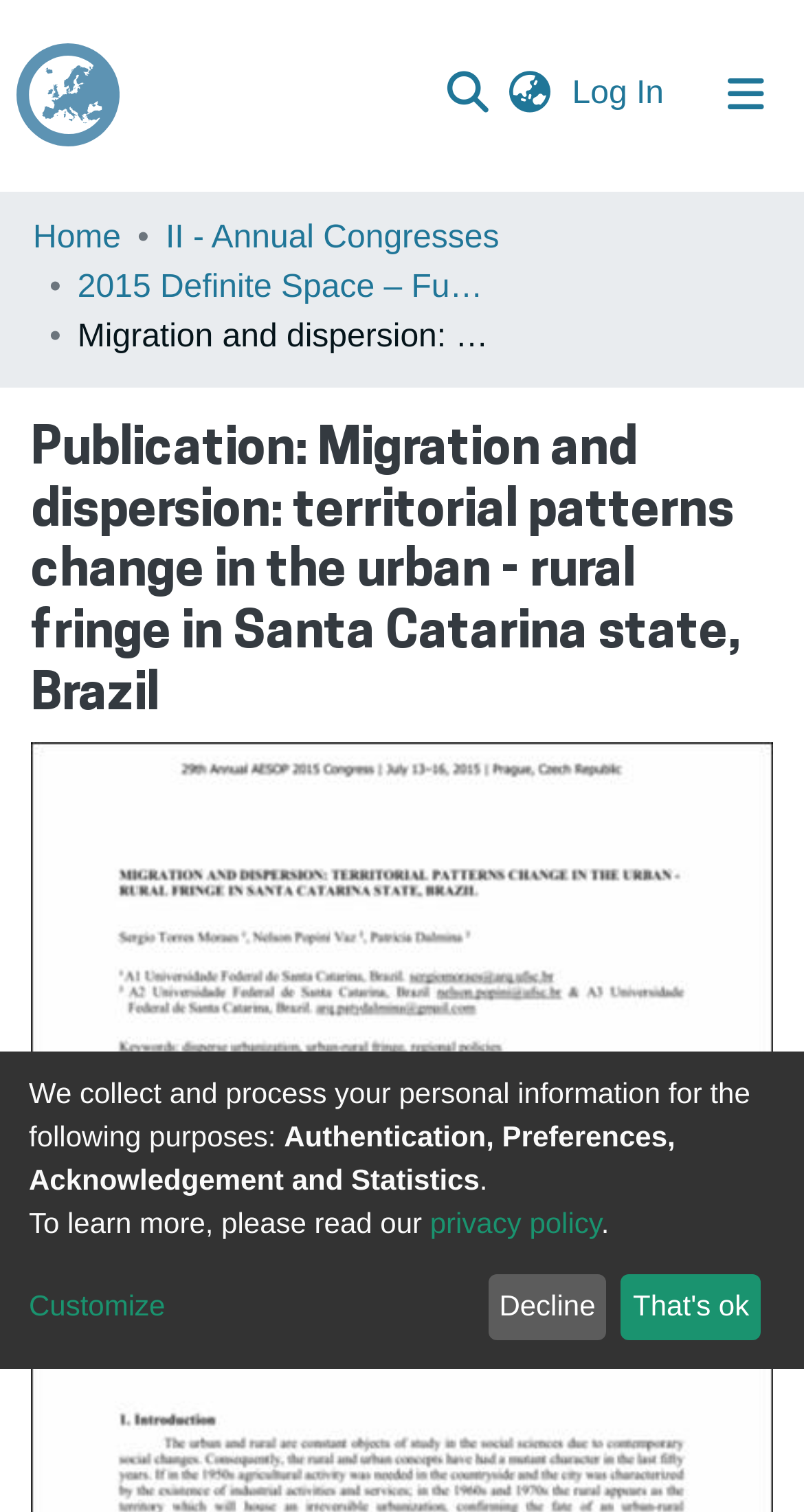What is the repository logo?
Please give a detailed and thorough answer to the question, covering all relevant points.

The repository logo is an image element located in the link element with the text 'Repository logo'. It is part of the navigation element with the ID 'User profile bar'.